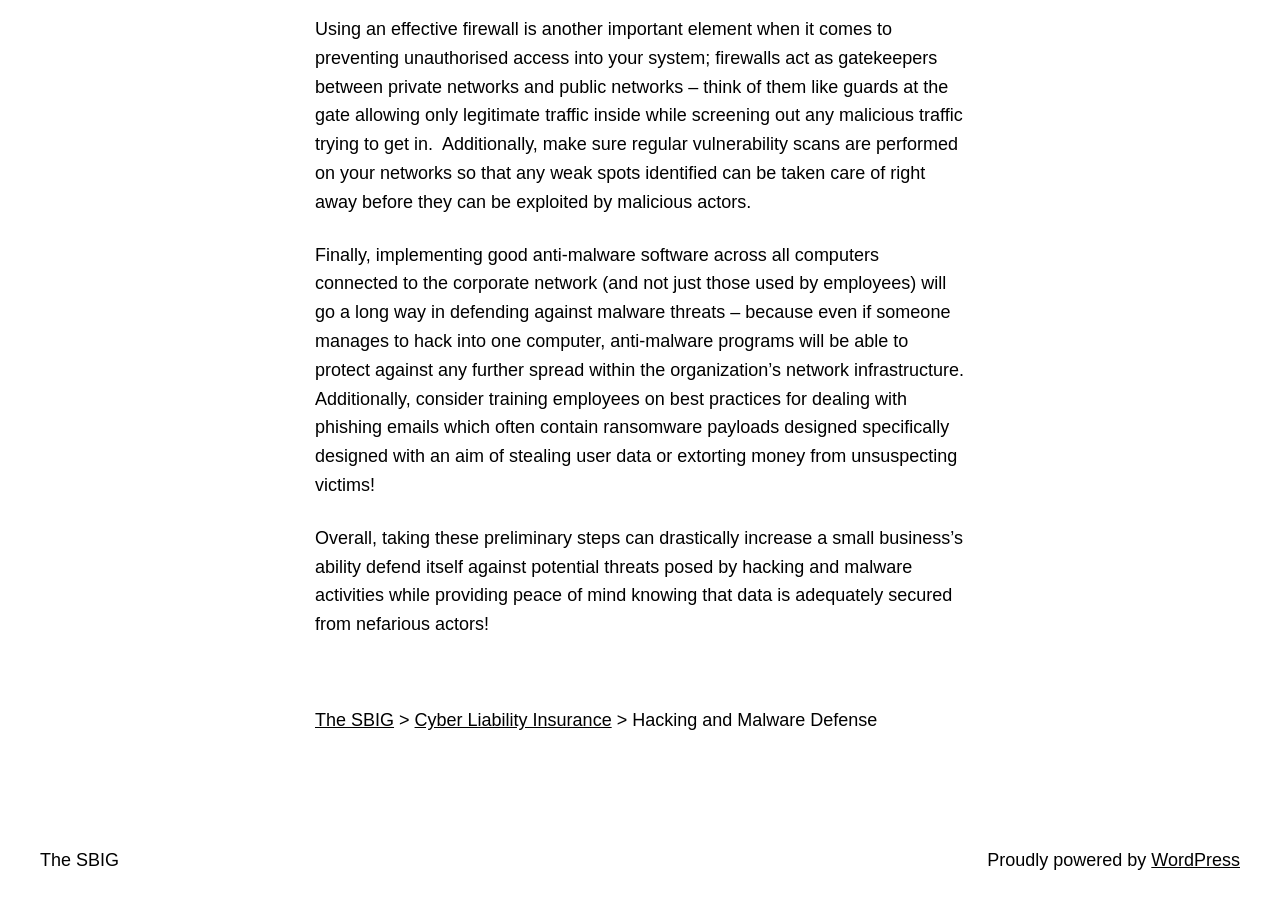What platform is the website powered by?
Please give a detailed and elaborate answer to the question based on the image.

The text 'Proudly powered by WordPress' is mentioned at the bottom of the webpage, indicating that the website is powered by WordPress.